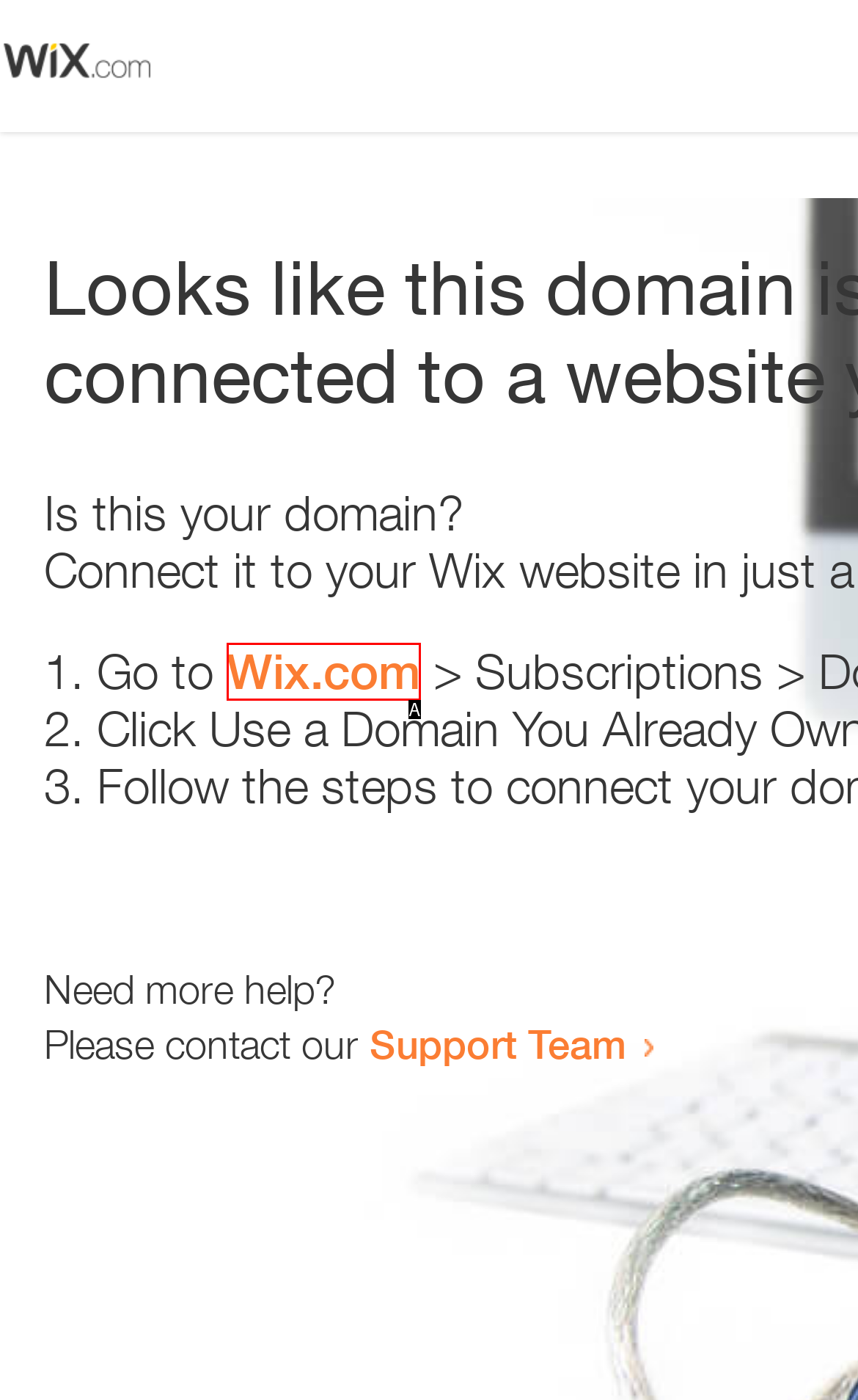Point out the HTML element that matches the following description: Wix.com
Answer with the letter from the provided choices.

A